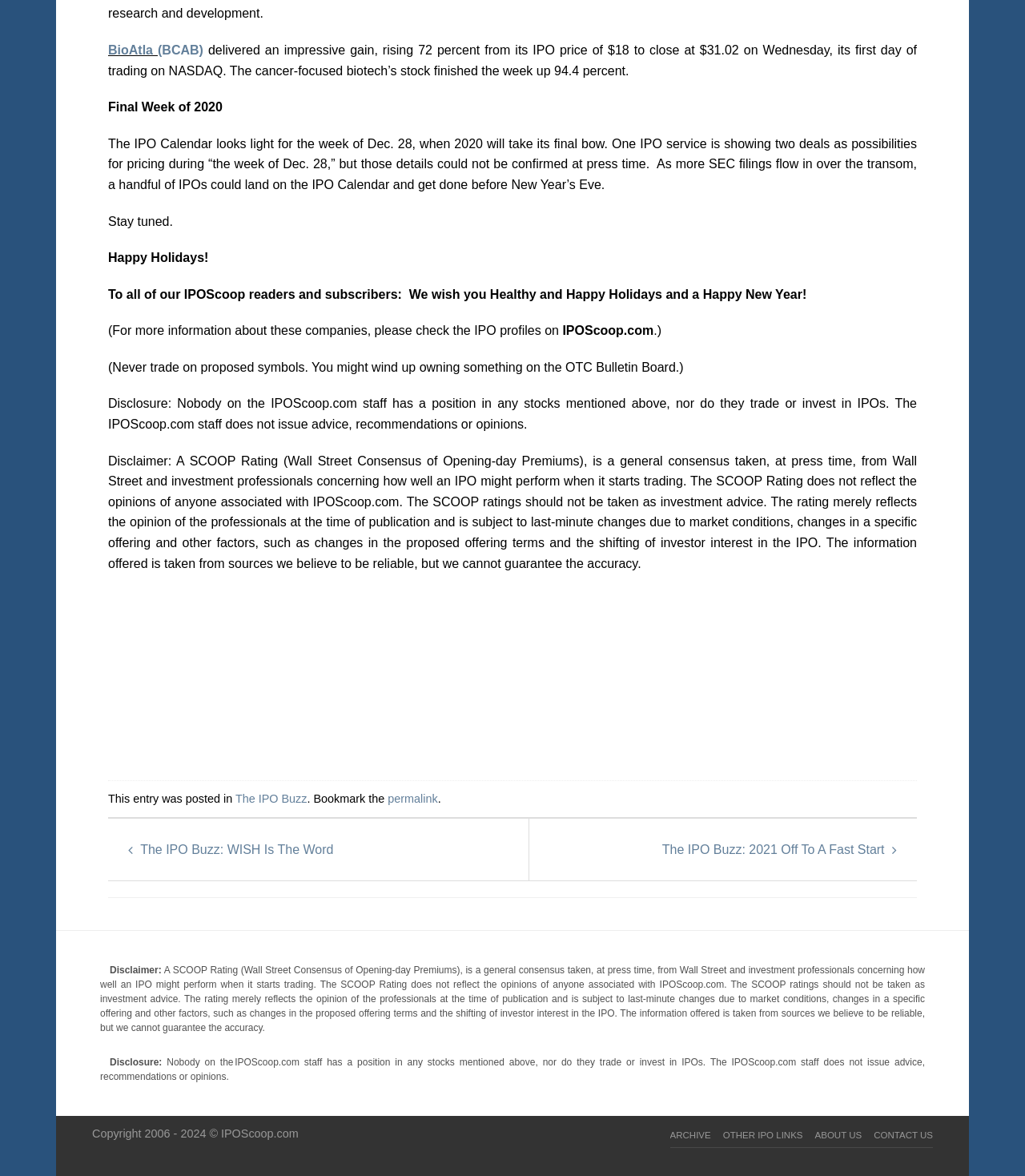What is the copyright year range of IPOScoop.com?
Using the image as a reference, give an elaborate response to the question.

The answer can be found in the StaticText element with the text 'Copyright 2006 - 2024 © IPOScoop.com' which is located at the bottom of the webpage.